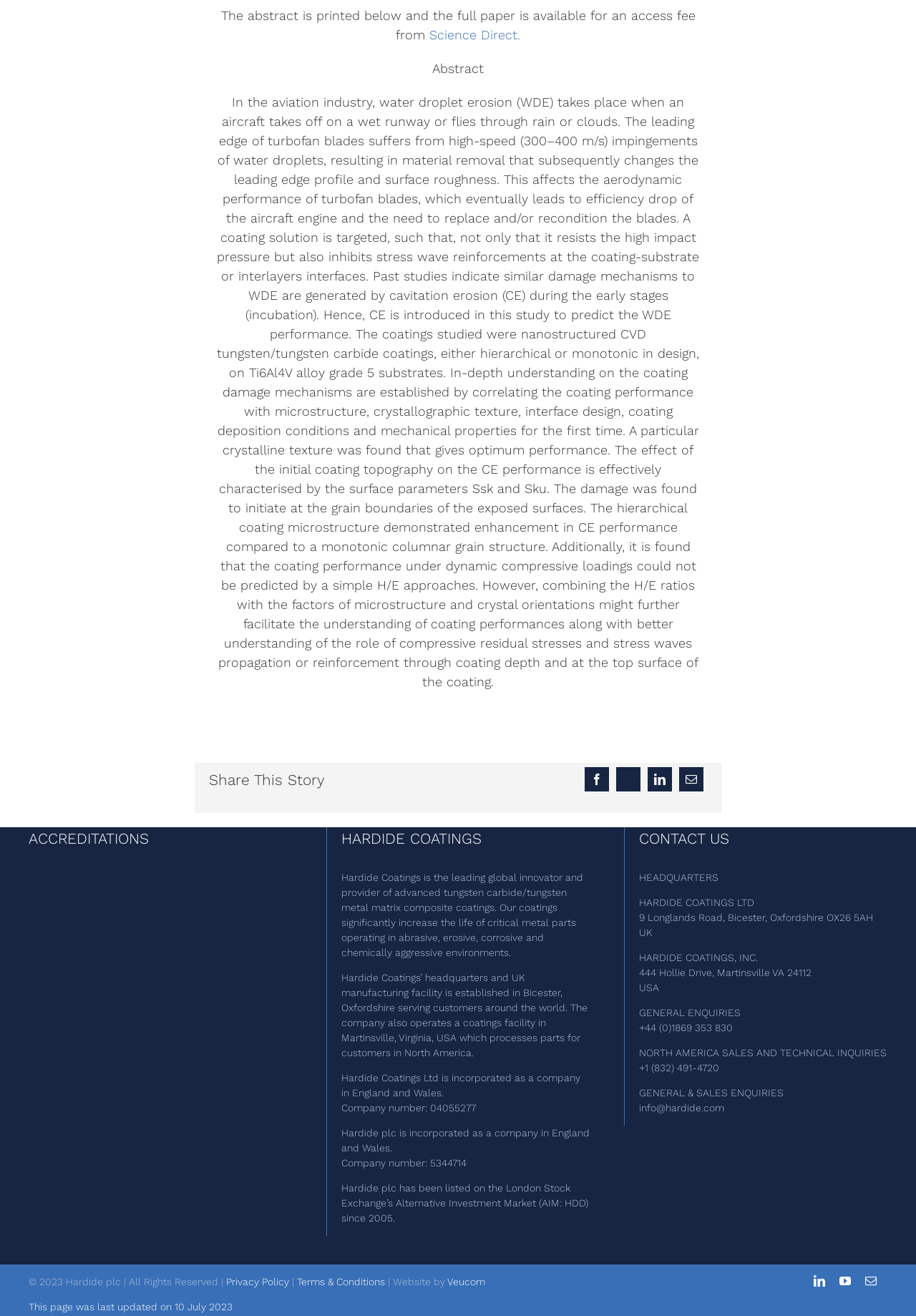Calculate the bounding box coordinates for the UI element based on the following description: "info@hardide.com". Ensure the coordinates are four float numbers between 0 and 1, i.e., [left, top, right, bottom].

[0.698, 0.837, 0.791, 0.846]